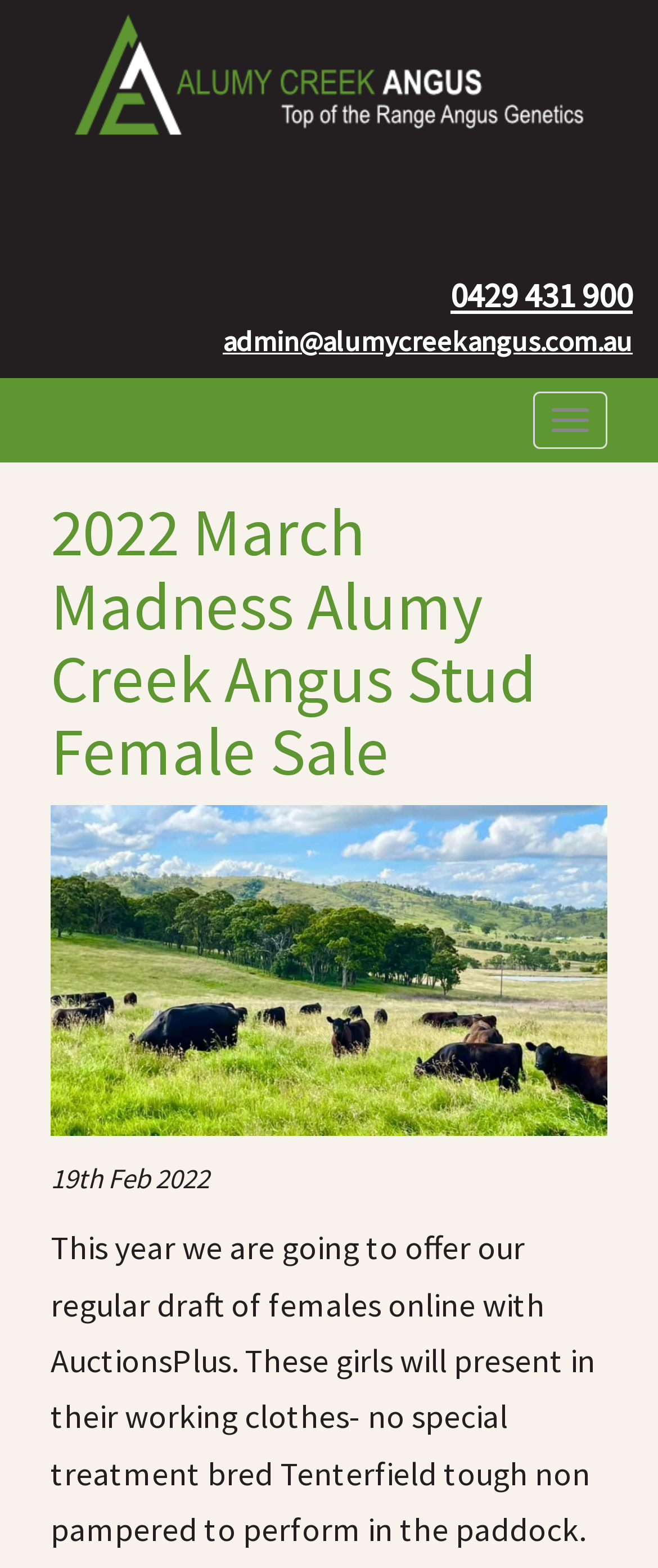Please extract the title of the webpage.

2022 March Madness Alumy Creek Angus Stud Female Sale